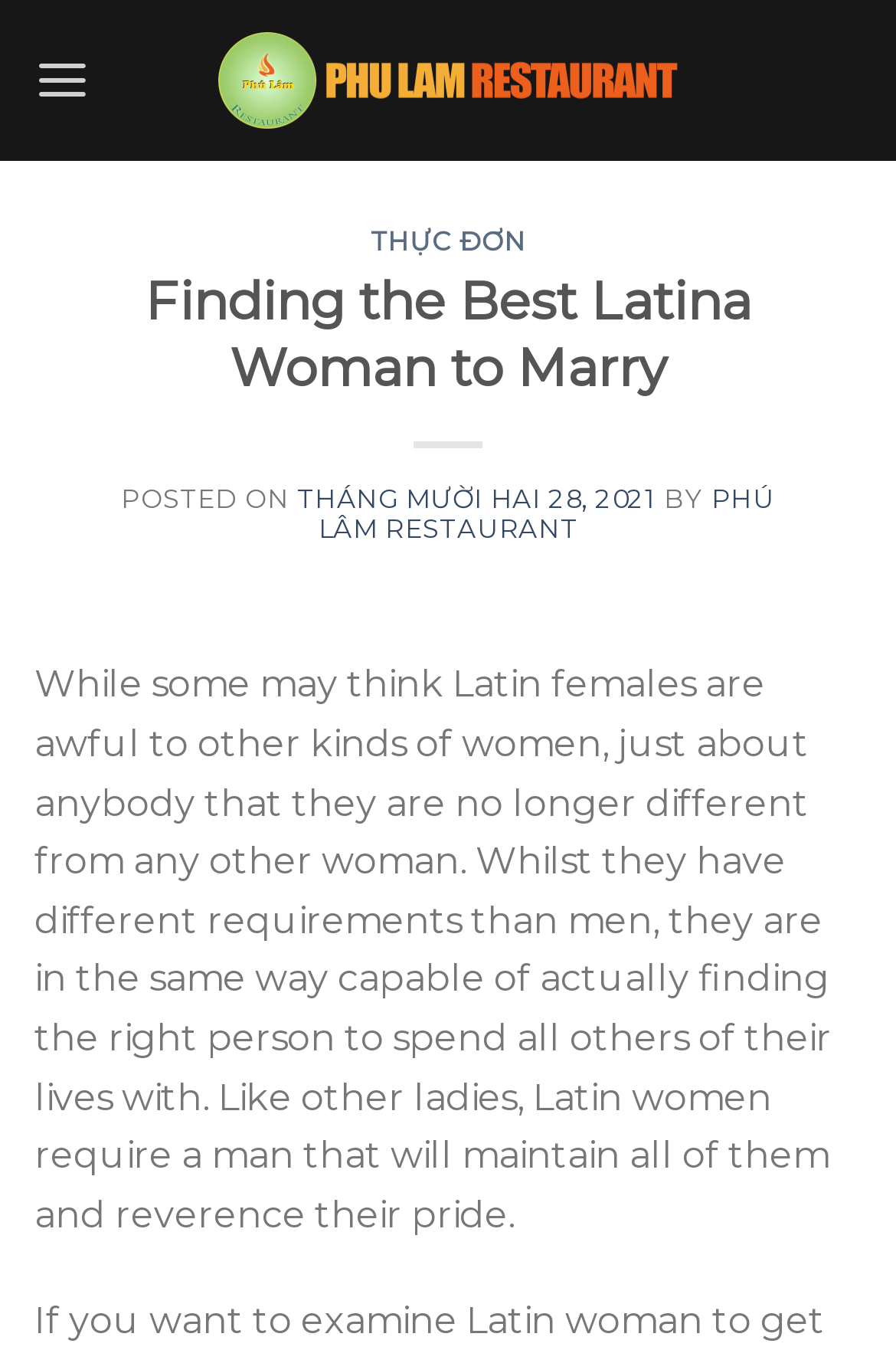What is the purpose of the article?
Give a detailed response to the question by analyzing the screenshot.

The purpose of the article can be inferred from the content, which describes Latin women and their characteristics. The article aims to dispel the misconception that Latin women are different from other women and to highlight their capabilities and requirements in finding a partner.